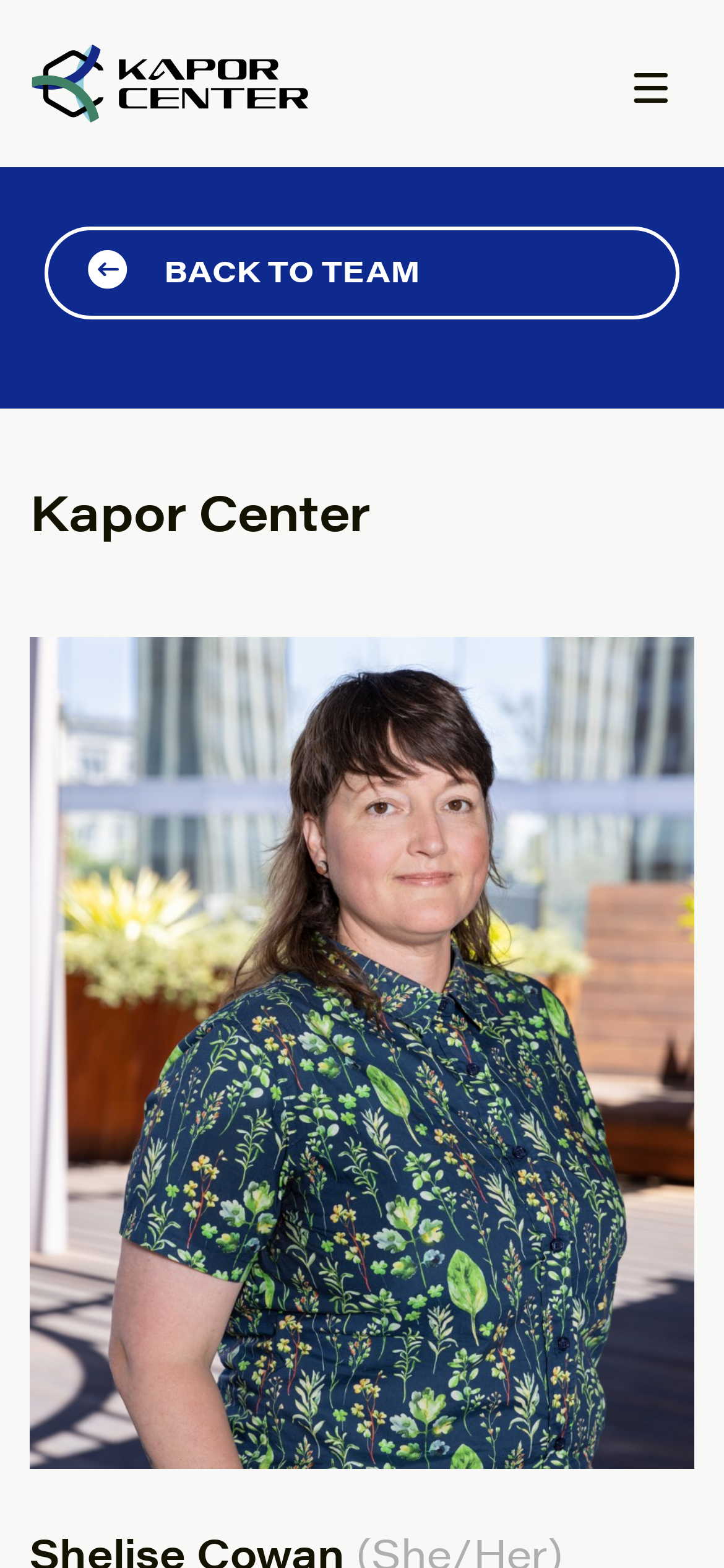Provide a one-word or short-phrase response to the question:
How many links are in the menu?

1